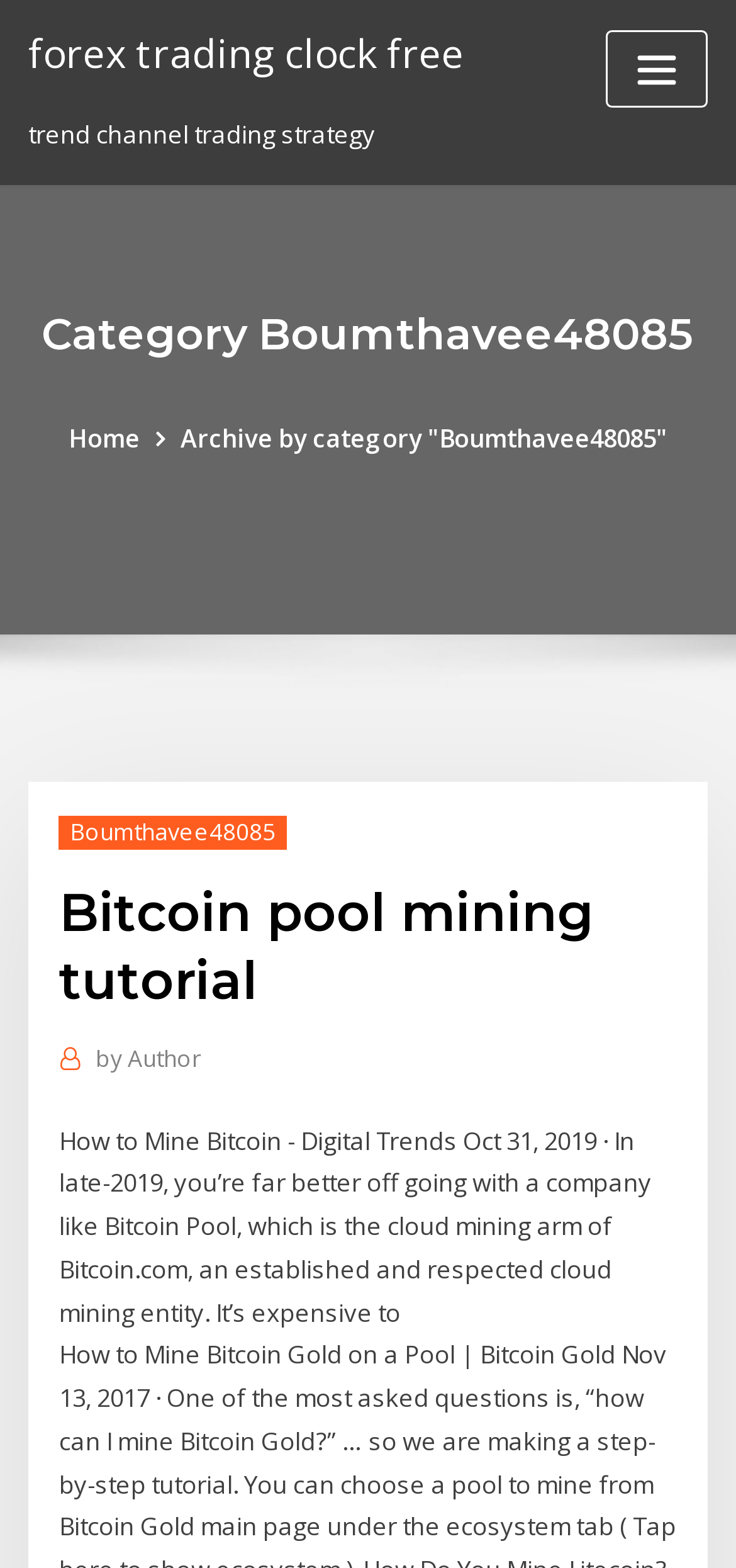Extract the bounding box coordinates for the UI element described as: "by Author".

[0.13, 0.662, 0.274, 0.688]